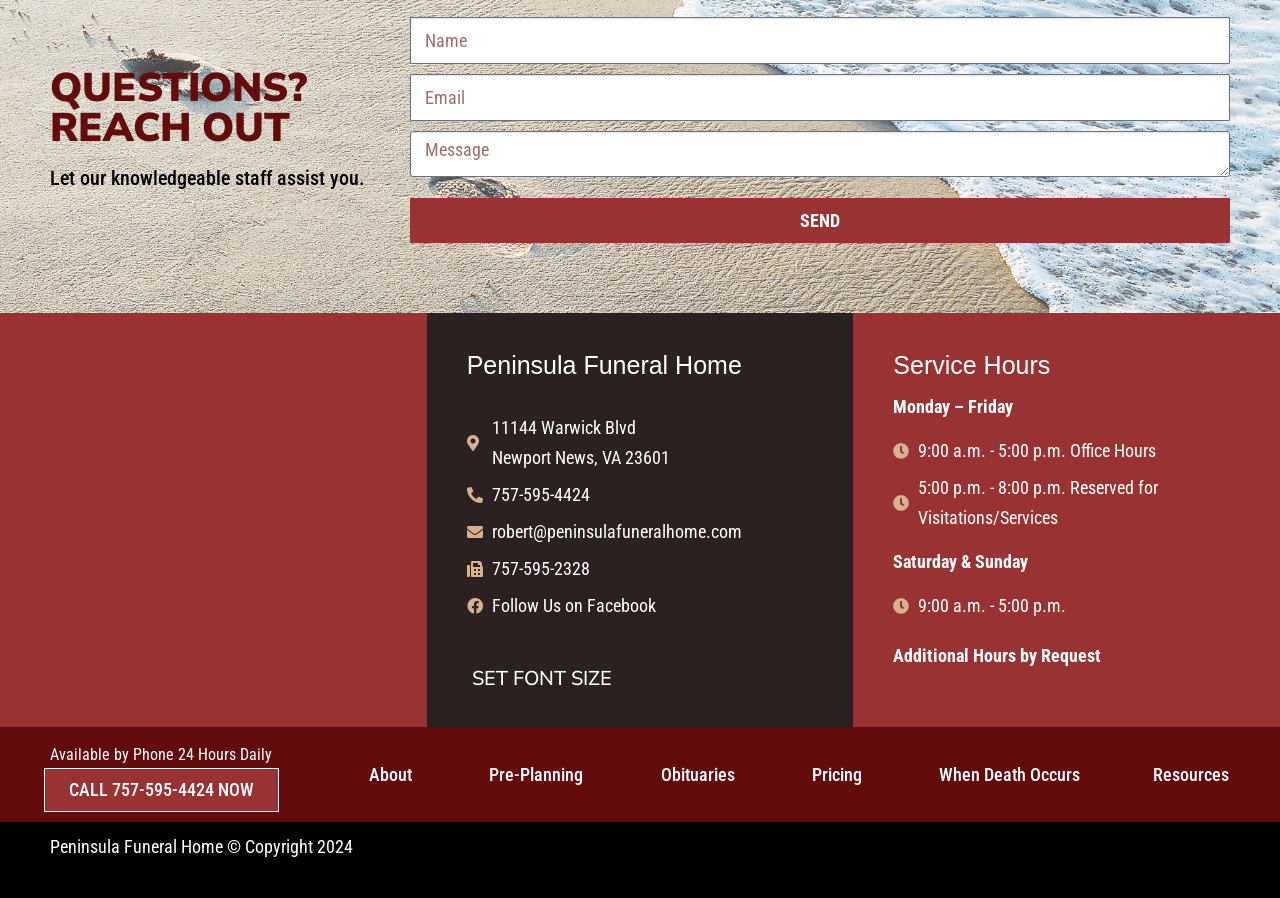What is the phone number to call for assistance?
Please use the image to provide a one-word or short phrase answer.

757-595-4424